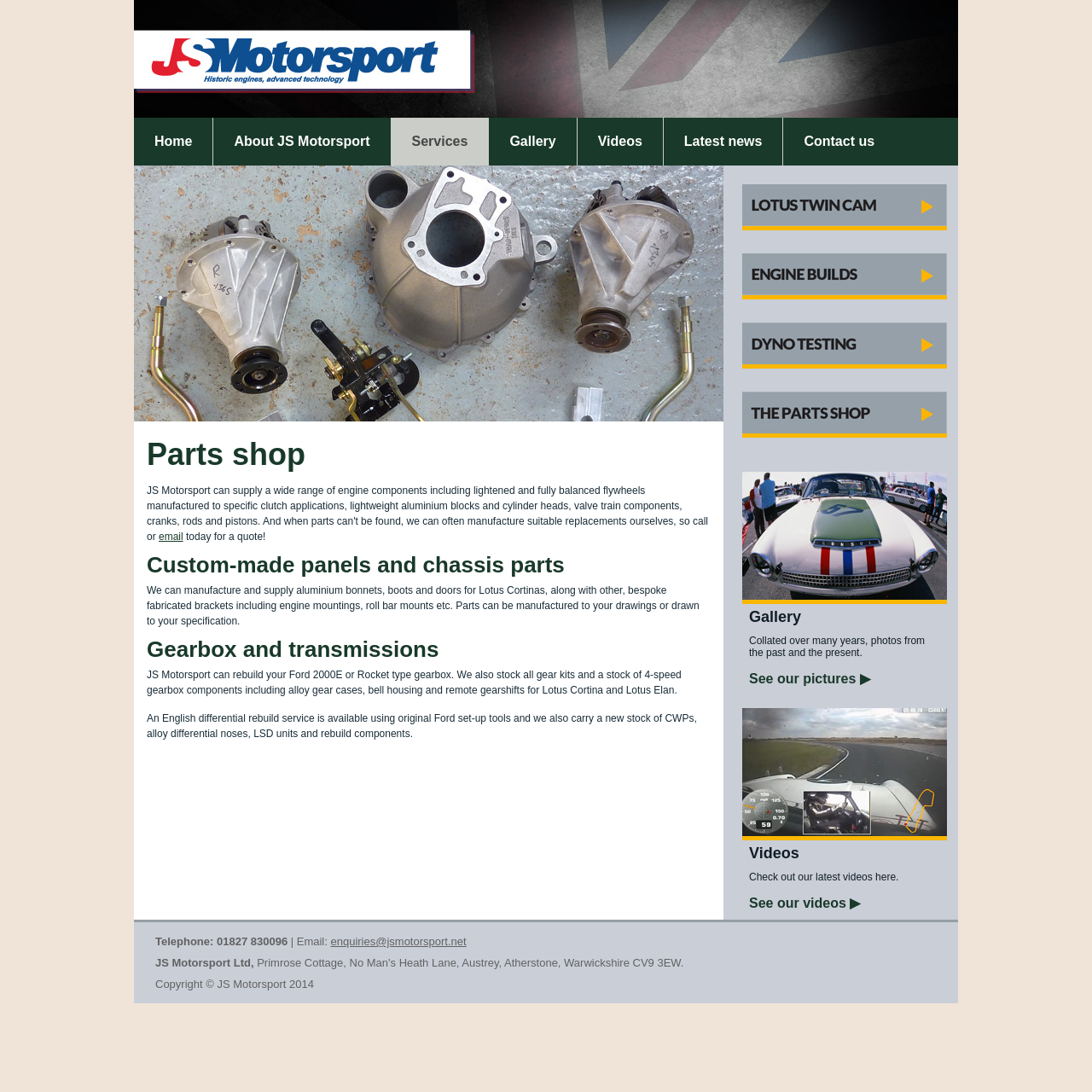What is the main service offered by JS Motorsport?
Please craft a detailed and exhaustive response to the question.

Based on the webpage content, I can see that JS Motorsport offers various services, but the main service is engine building and development, as mentioned in the article section, which describes their capabilities in building and developing engines, including Lotus-Ford Twin Cam, Cosworth BD Series, and Coventry Climax.